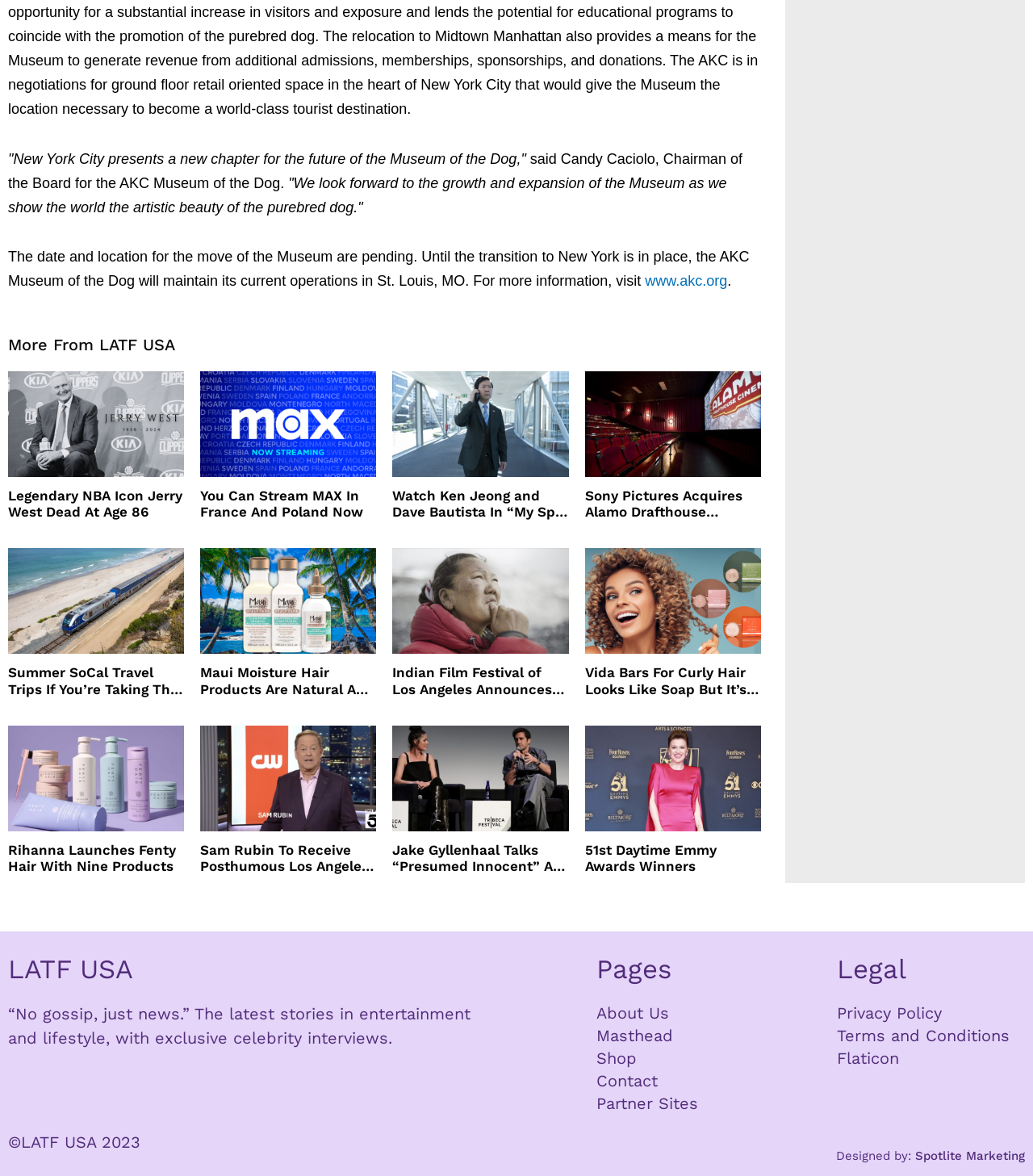Provide the bounding box coordinates in the format (top-left x, top-left y, bottom-right x, bottom-right y). All values are floating point numbers between 0 and 1. Determine the bounding box coordinate of the UI element described as: alt="jerry west" title="jerry west"

[0.008, 0.315, 0.178, 0.405]